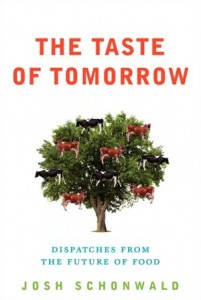Analyze the image and describe all the key elements you observe.

The image features the cover of the book titled "The Taste of Tomorrow: Dispatches from the Future of Food," authored by Josh Schonwald. The design showcases a visually striking illustration of a tree intertwined with images of bovine and other food elements, symbolizing the intersection of agriculture and food evolution. The title is prominently displayed in bold letters with "The Taste of Tomorrow" in vibrant colors at the top, hinting at an exploration of future food trends and innovations. The subtitle emphasizes the investigative approach of the author (Dispatches from the Future of Food), setting the stage for insightful discussions on the challenges and advancements in food sourcing and production. This cover captures the essence of the book's theme, appealing to readers interested in food sustainability and the future of culinary practices.